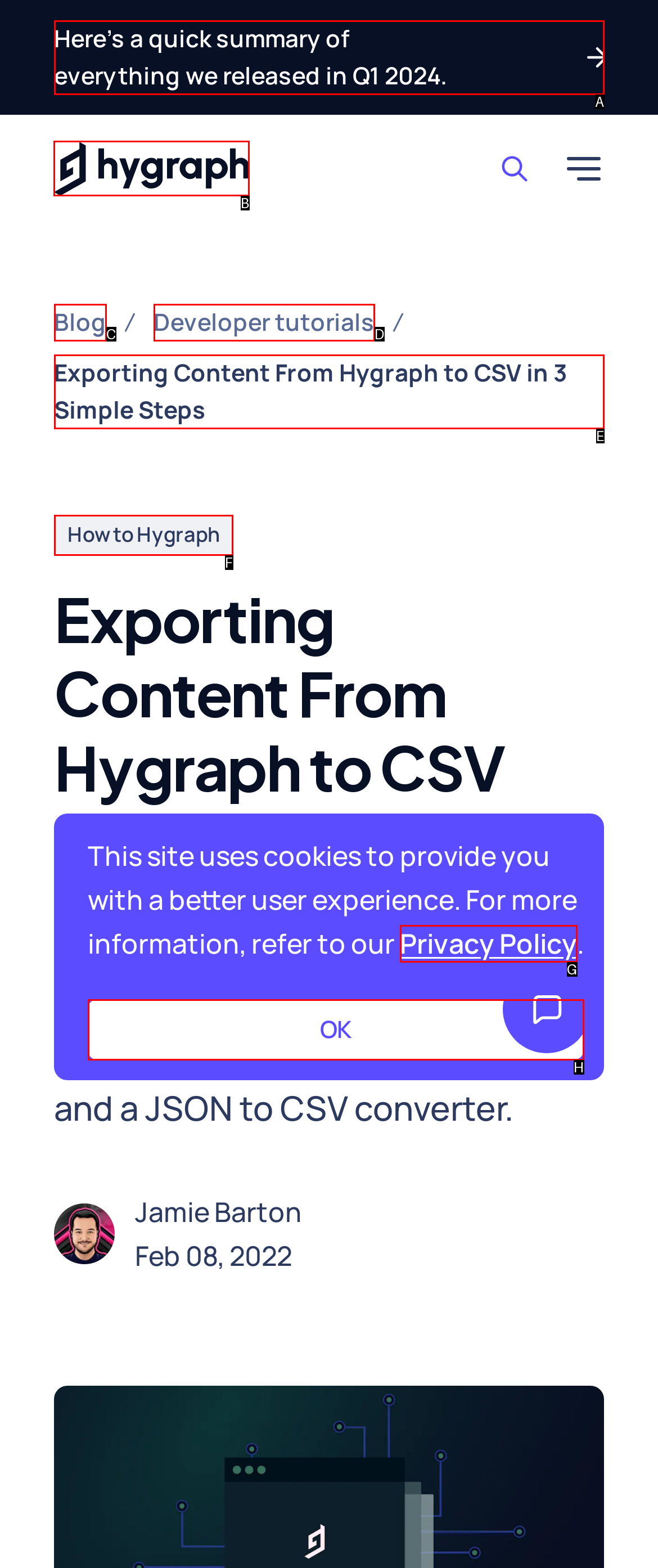Determine which HTML element I should select to execute the task: Click the Hygraph logo
Reply with the corresponding option's letter from the given choices directly.

B